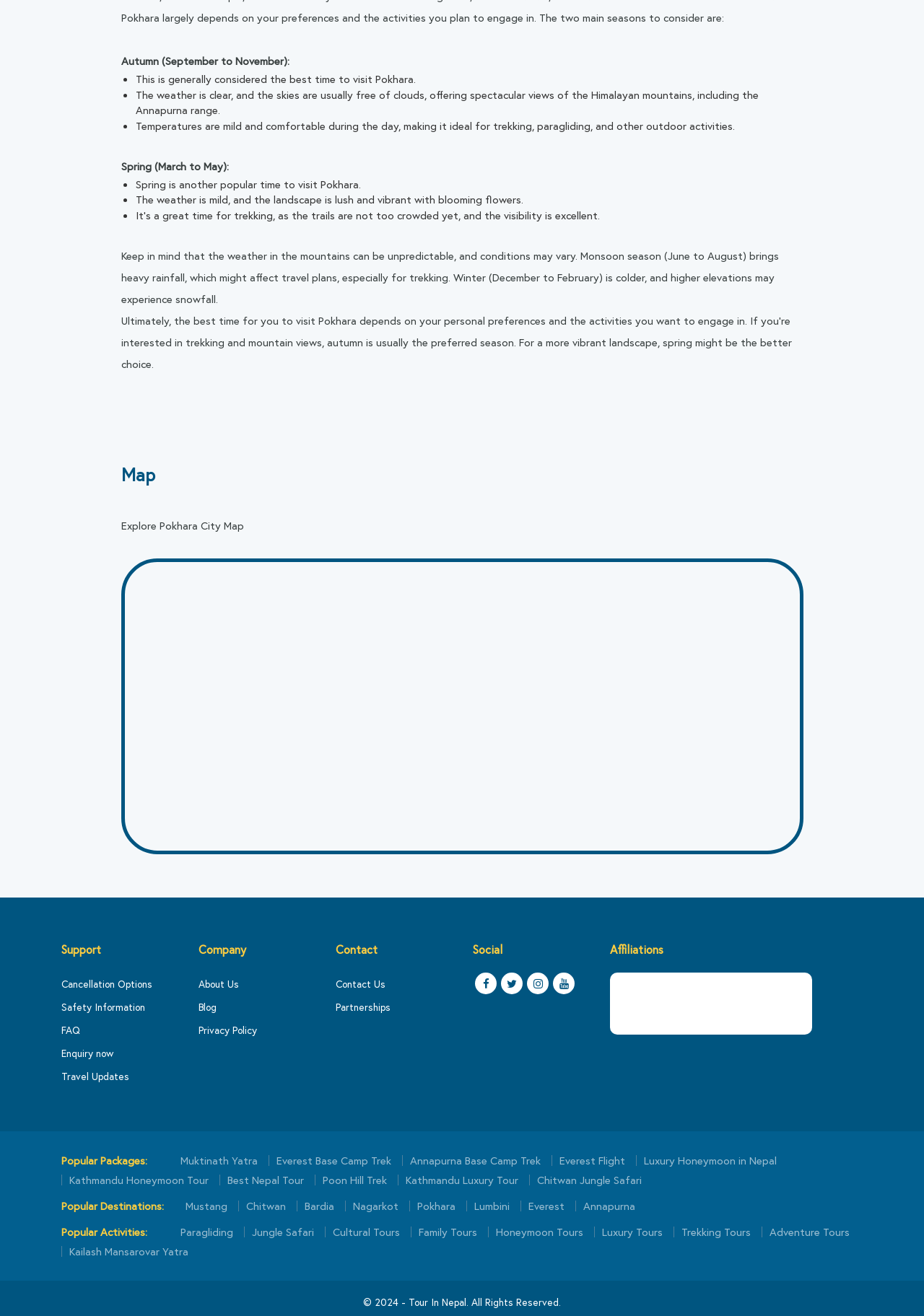What are the popular destinations in Nepal?
Answer the question with a detailed and thorough explanation.

The webpage lists several popular destinations in Nepal, including Mustang, Chitwan, Bardia, Nagarkot, Pokhara, Lumbini, Everest, and Annapurna, under the 'Popular Destinations' section.